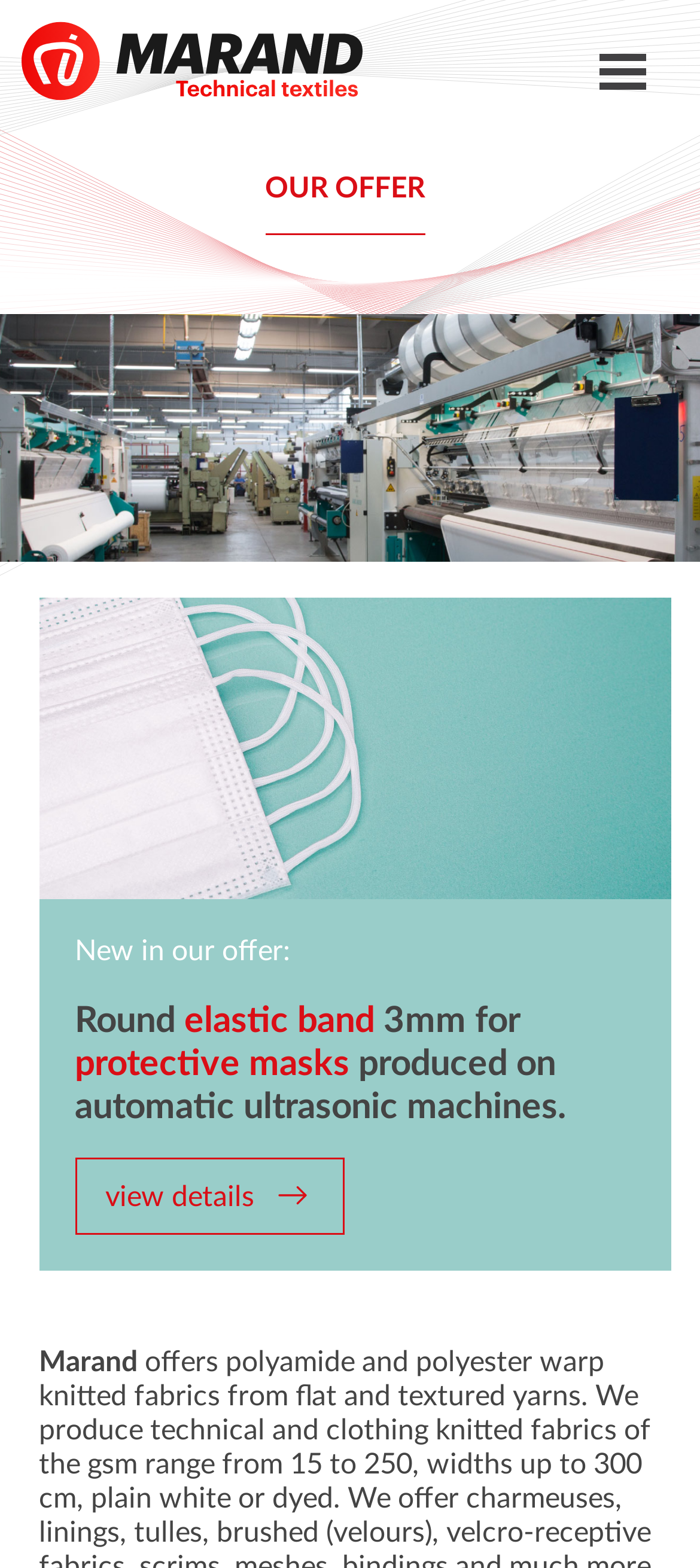What is the size of the round elastic band?
Could you please answer the question thoroughly and with as much detail as possible?

The size of the round elastic band can be determined from the heading 'Round elastic band 3mm for protective masks produced on automatic ultrasonic machines.' which provides detailed information about the product.